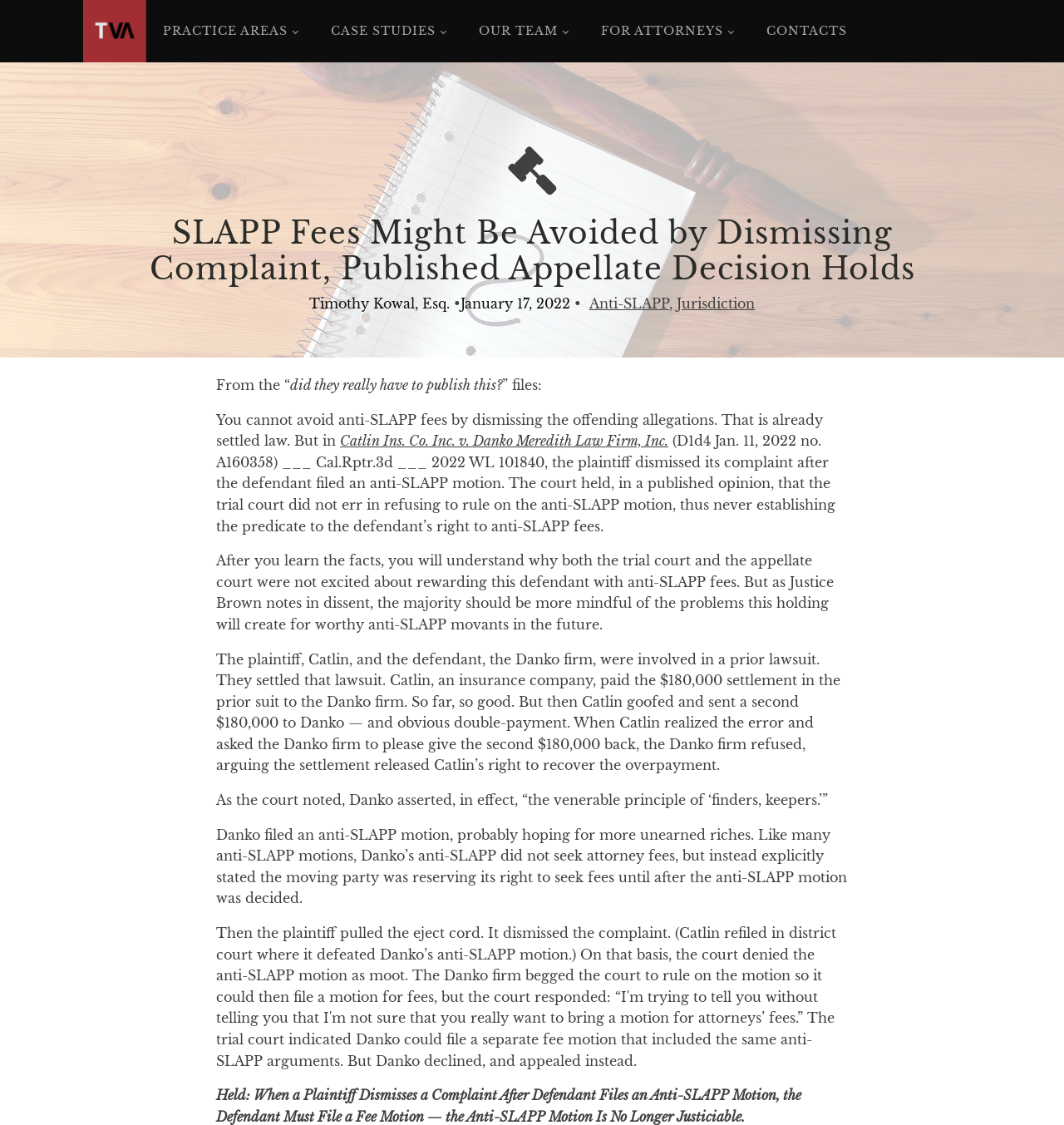Please pinpoint the bounding box coordinates for the region I should click to adhere to this instruction: "Click the 'PRACTICE AREAS' link".

[0.138, 0.005, 0.295, 0.051]